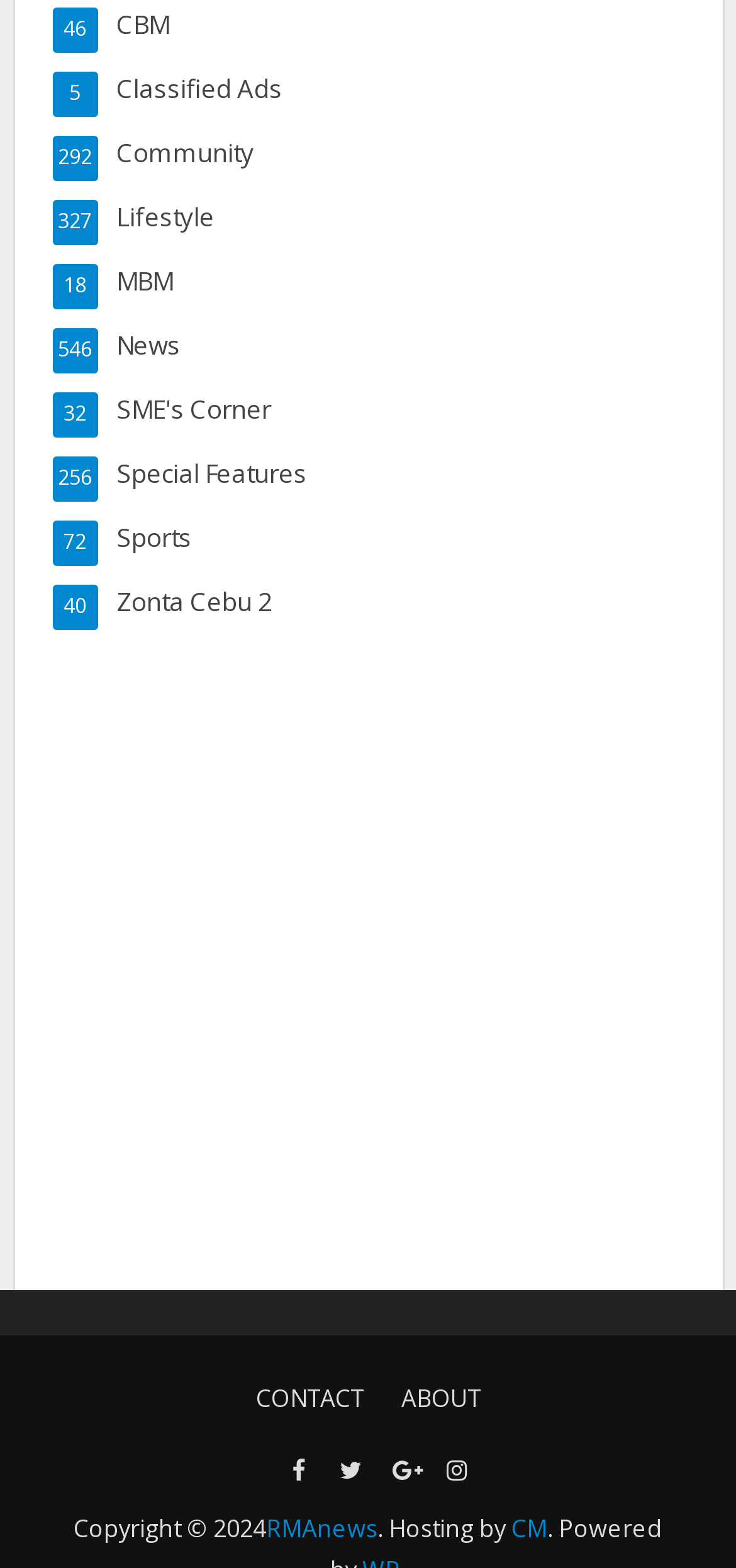Identify the bounding box coordinates for the UI element described by the following text: "Special Features256". Provide the coordinates as four float numbers between 0 and 1, in the format [left, top, right, bottom].

[0.071, 0.291, 0.929, 0.315]